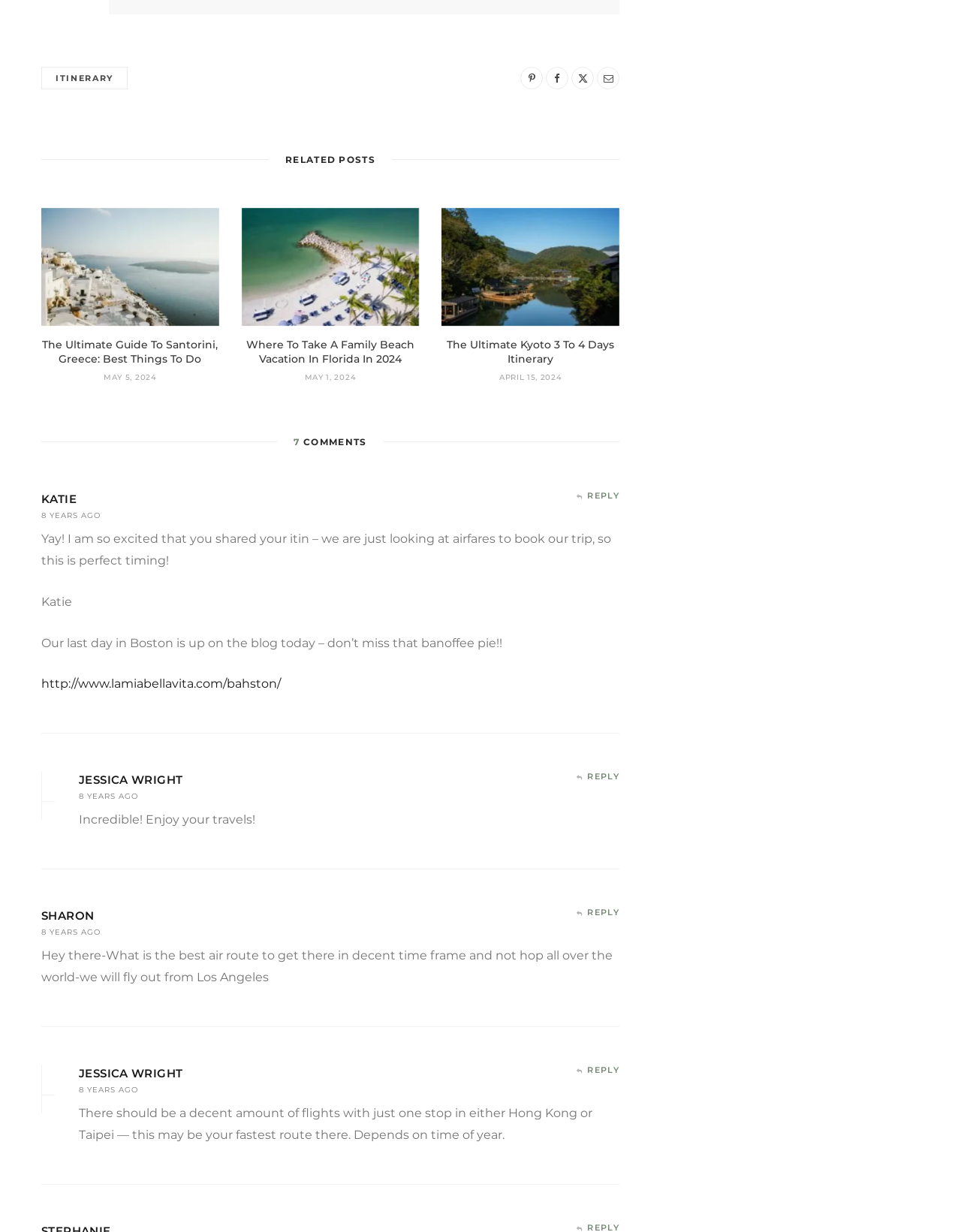What is the topic of the third related post?
Based on the image, answer the question with as much detail as possible.

I found the topic of the third related post by looking at the third article element with a related post. The third related post has a link with the text 'Kyoto 3 to 4 Day Itinerary', which is the topic of the post.